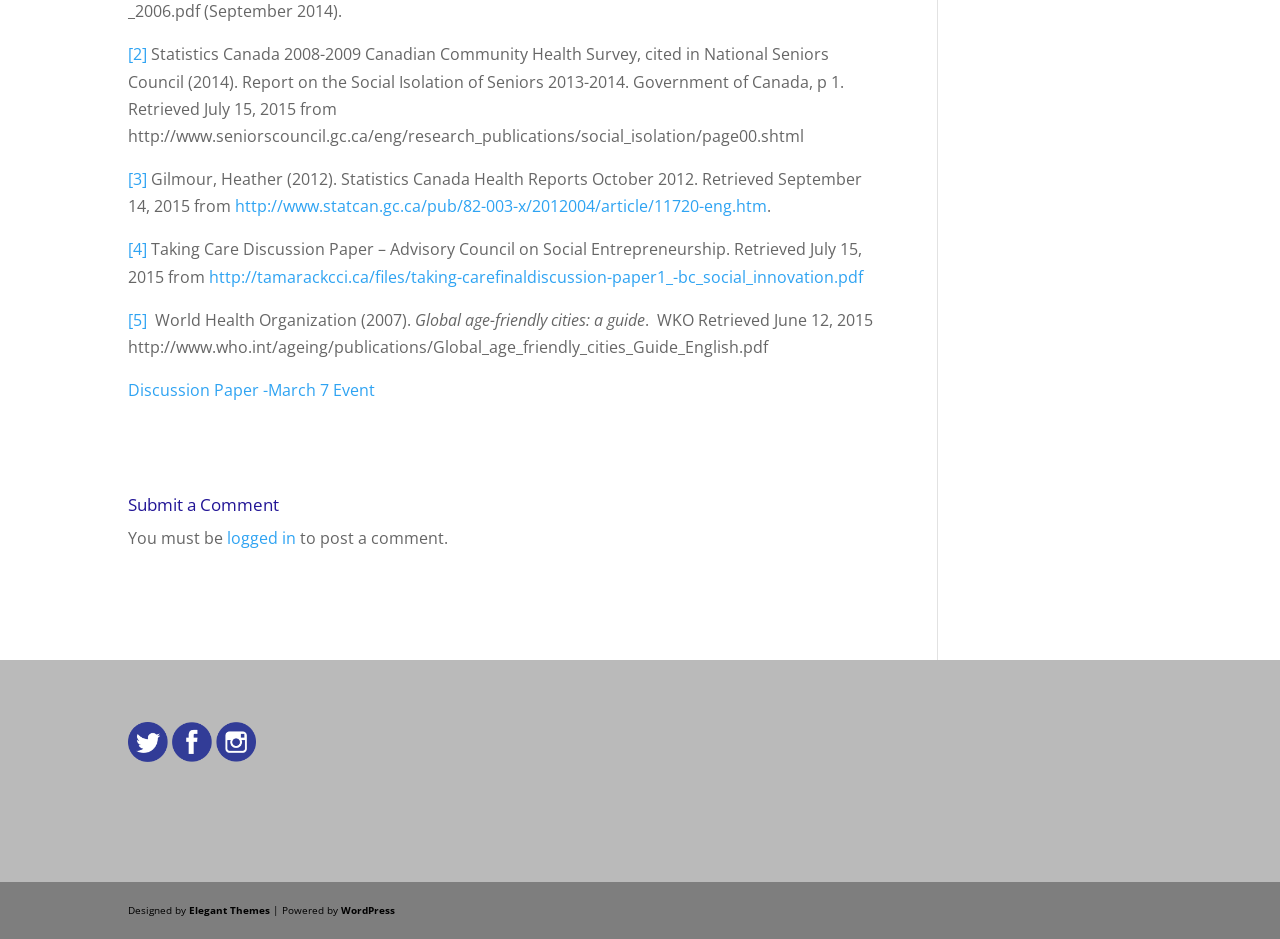Given the description "Zani", determine the bounding box of the corresponding UI element.

None